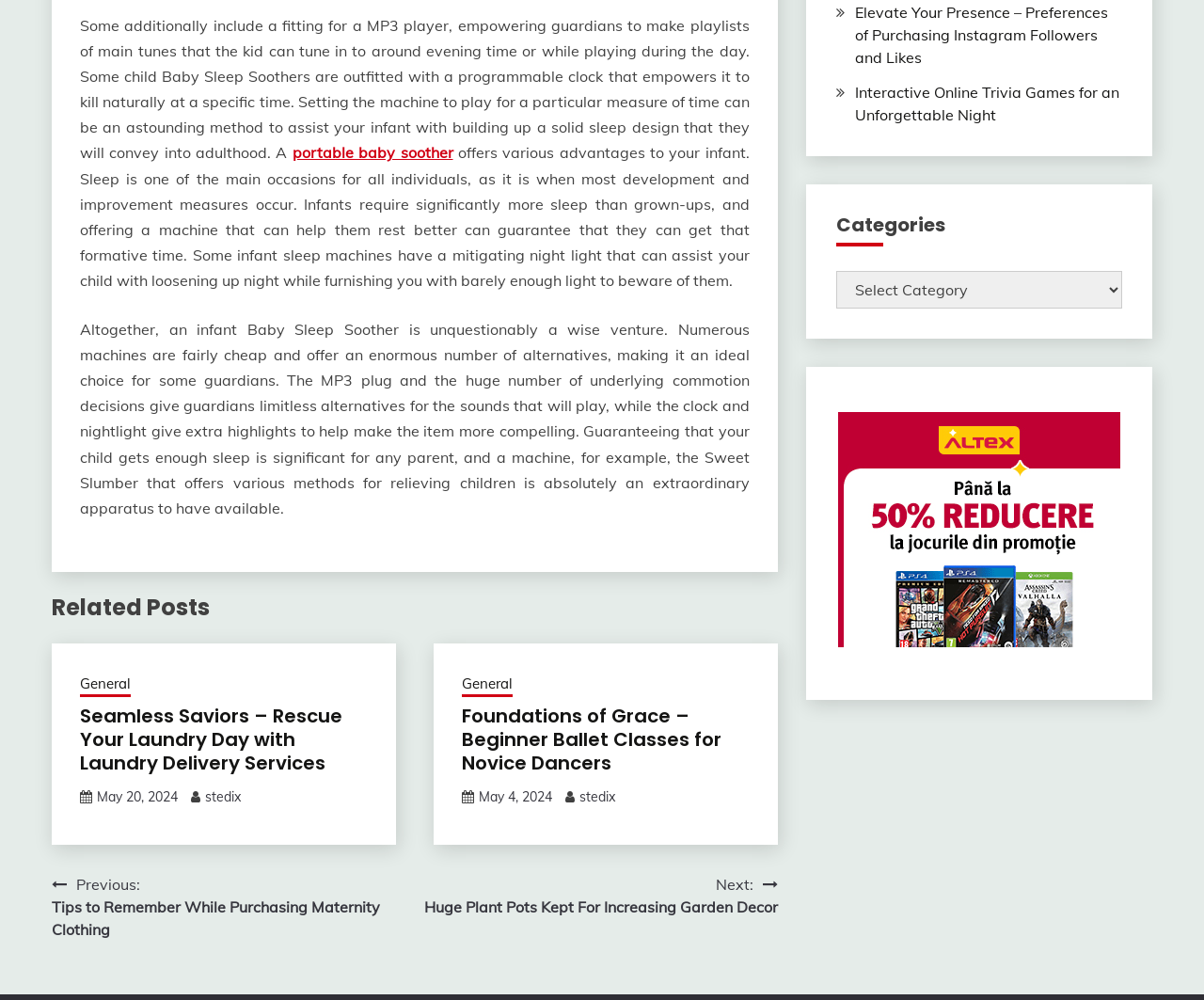Please locate the bounding box coordinates for the element that should be clicked to achieve the following instruction: "select 'Categories'". Ensure the coordinates are given as four float numbers between 0 and 1, i.e., [left, top, right, bottom].

[0.694, 0.271, 0.932, 0.309]